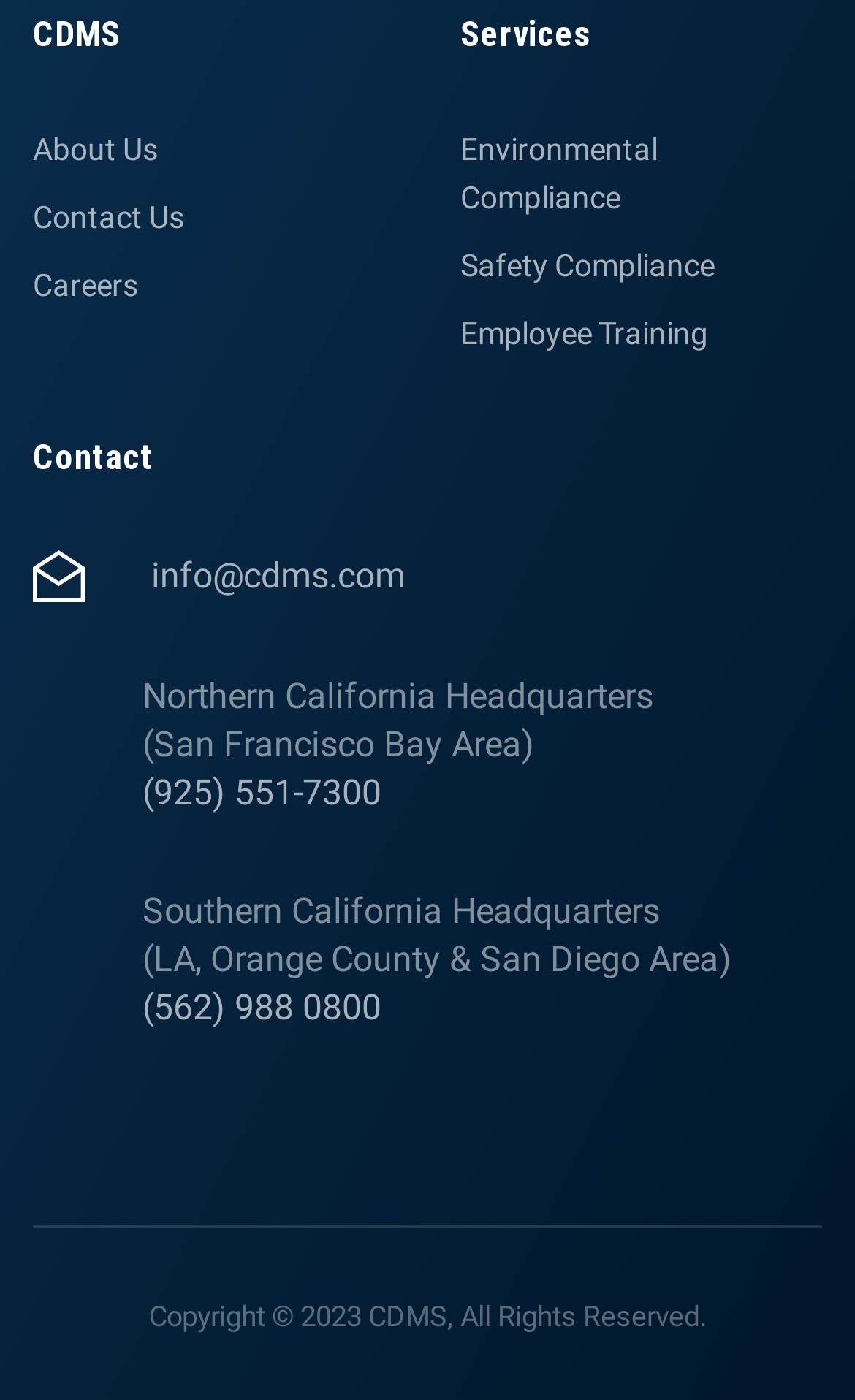How many headquarters does CDMS have?
Please provide a single word or phrase in response based on the screenshot.

2